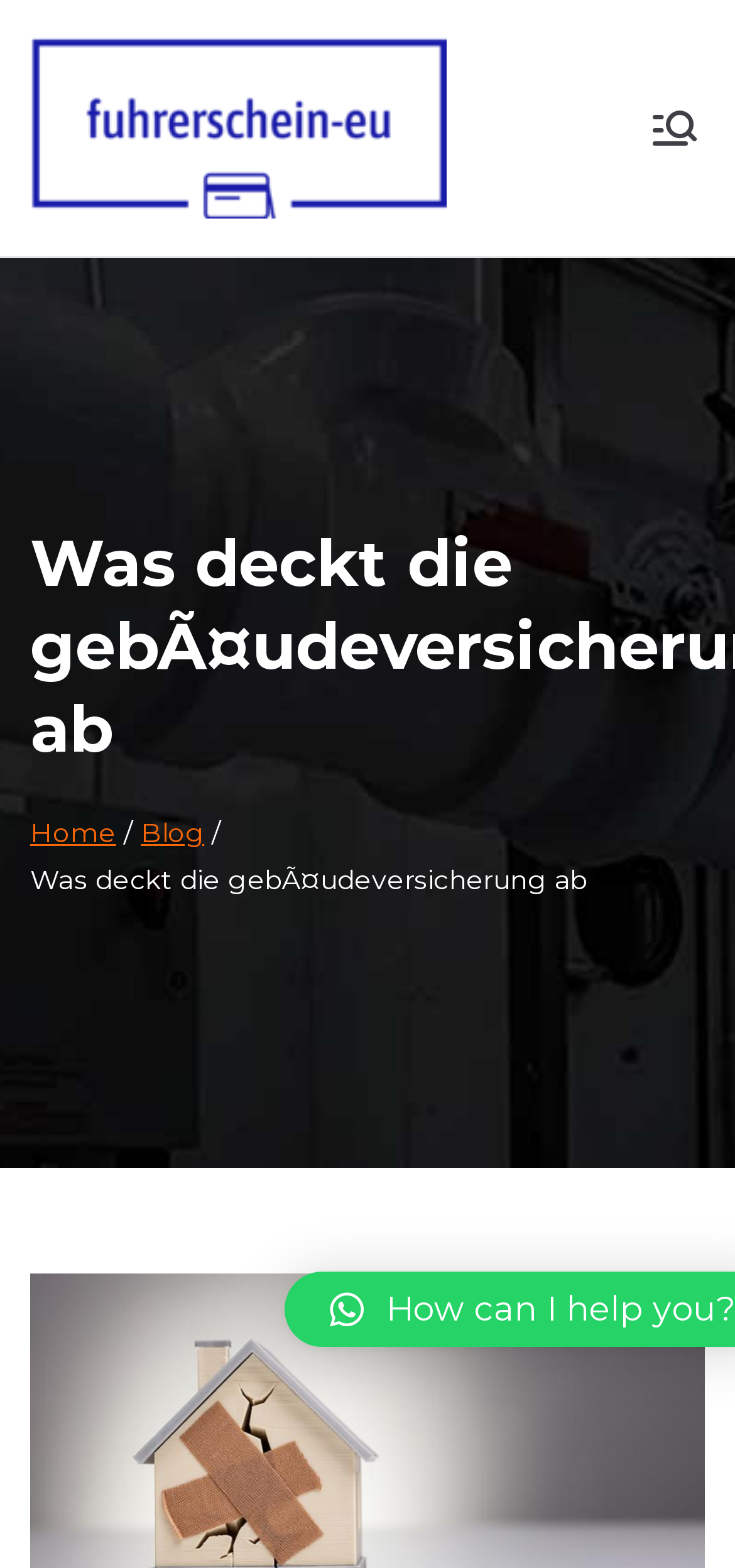What is the purpose of the 'Primary Menu' button?
Please utilize the information in the image to give a detailed response to the question.

The 'Primary Menu' button is likely to open the main menu of the webpage, allowing users to navigate to different sections or pages. This is a common functionality of a 'Primary Menu' button on a webpage.